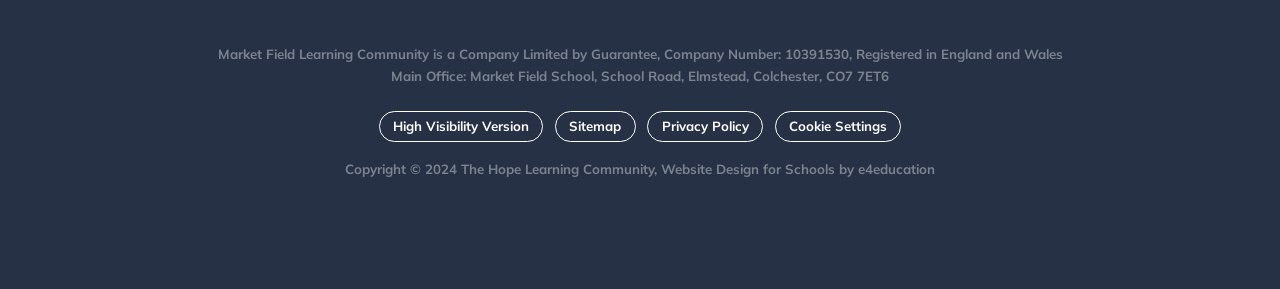What is the address of the Main Office?
Answer the question with a single word or phrase, referring to the image.

School Road, Elmstead, Colchester, CO7 7ET